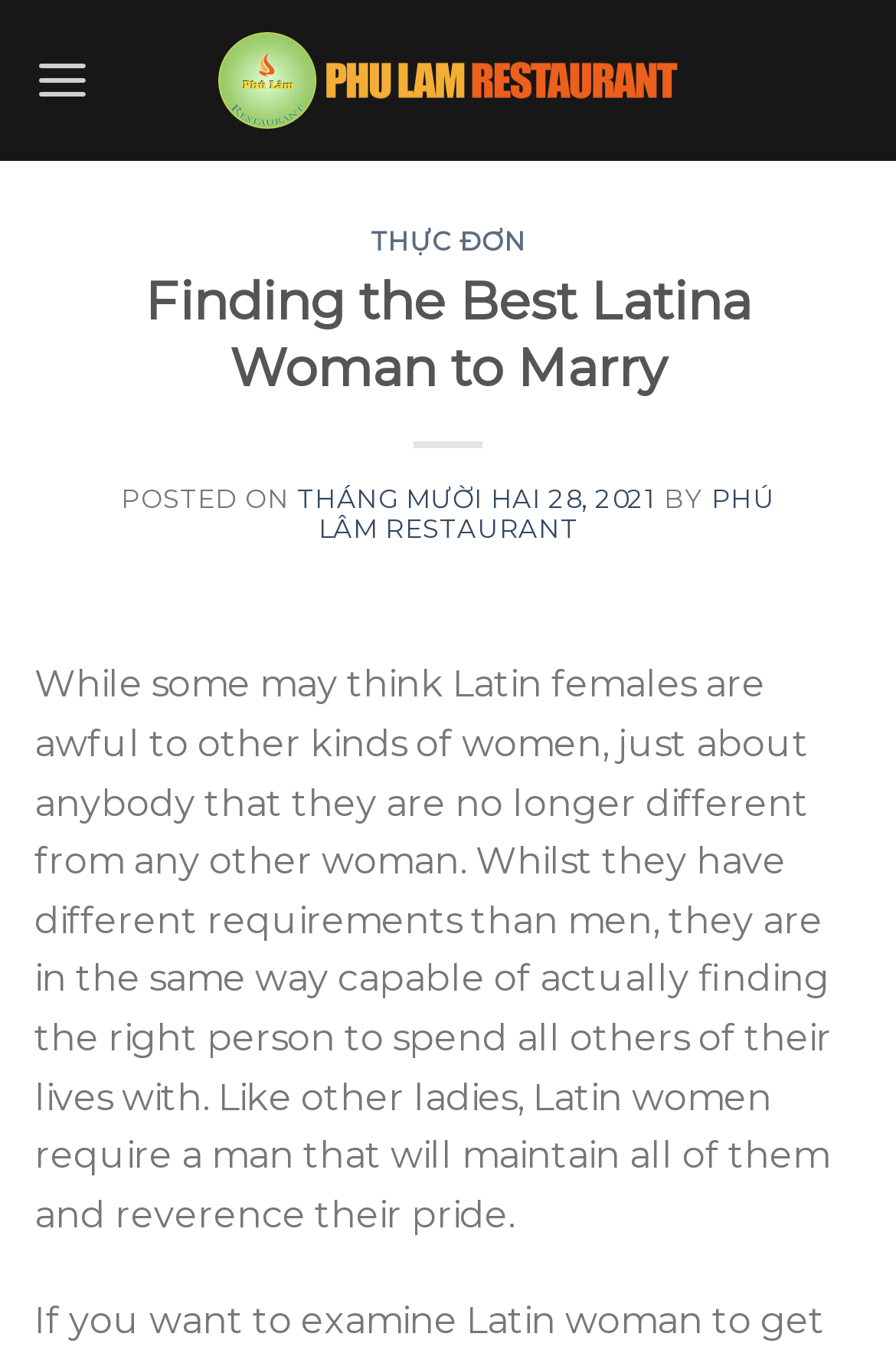Kindly respond to the following question with a single word or a brief phrase: 
What is the name of the restaurant?

Nhà Hàng Phú Lâm